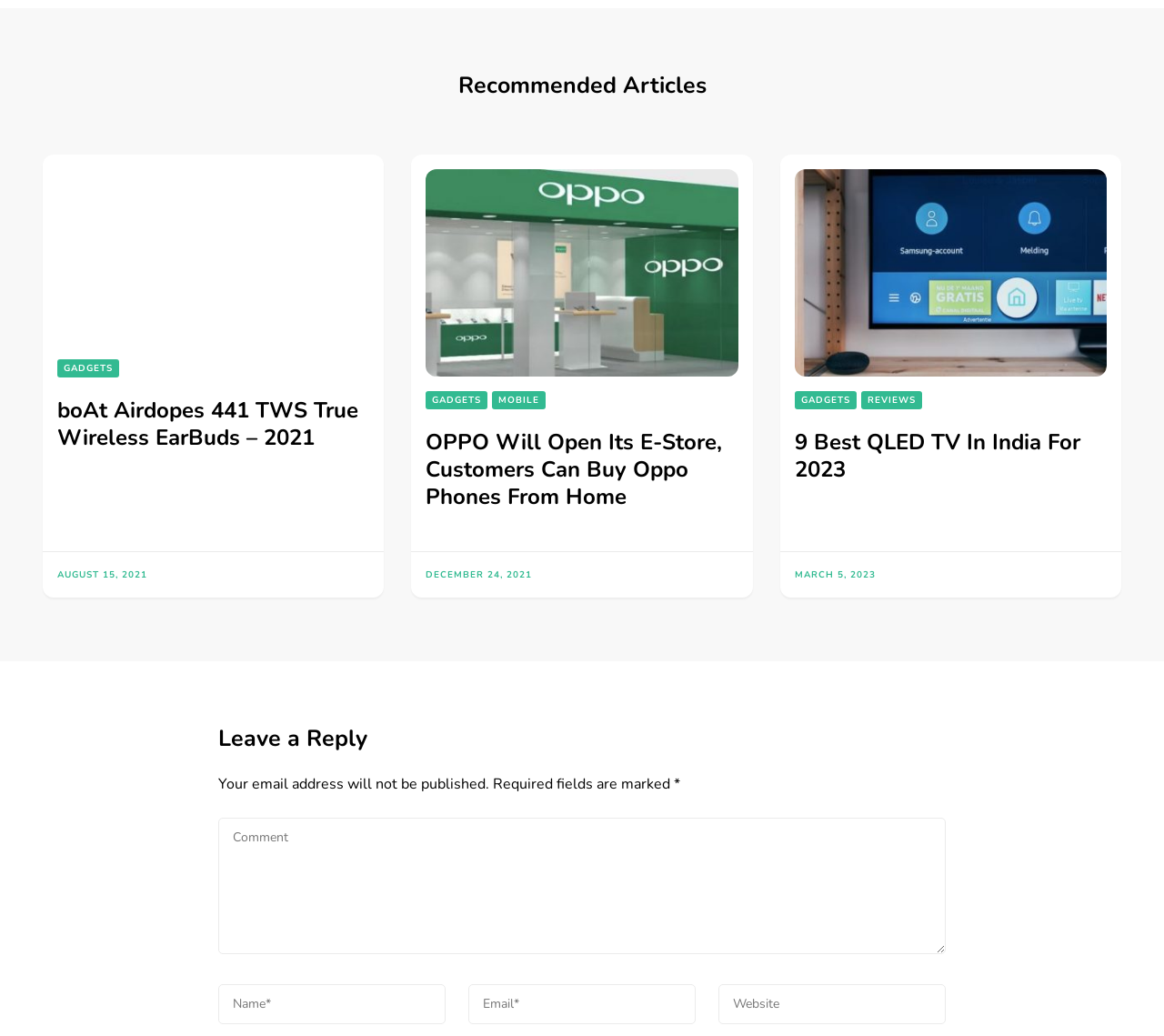Highlight the bounding box coordinates of the region I should click on to meet the following instruction: "Leave a comment".

[0.188, 0.789, 0.812, 0.921]